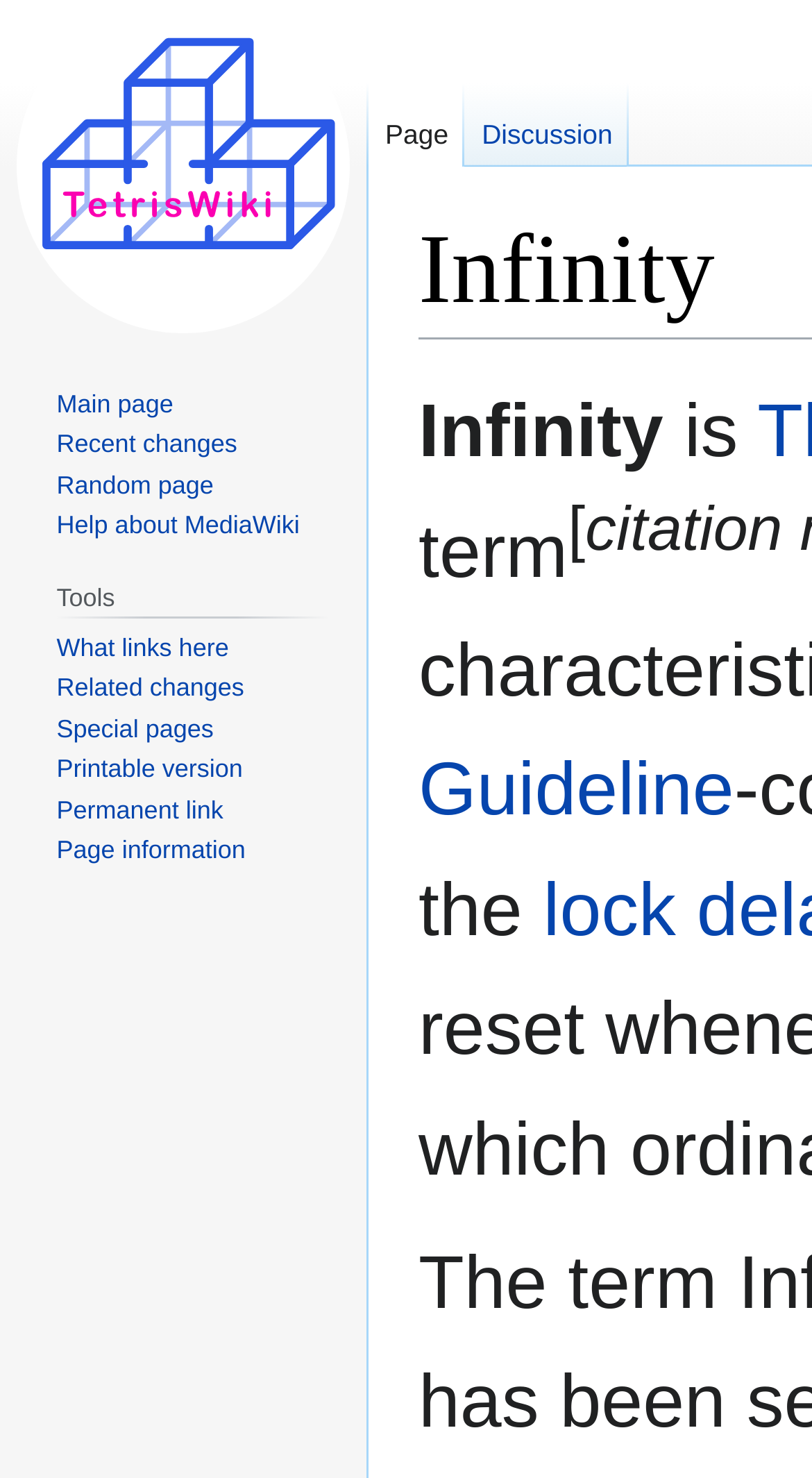Use a single word or phrase to answer the question: 
How many navigation sections are there?

3